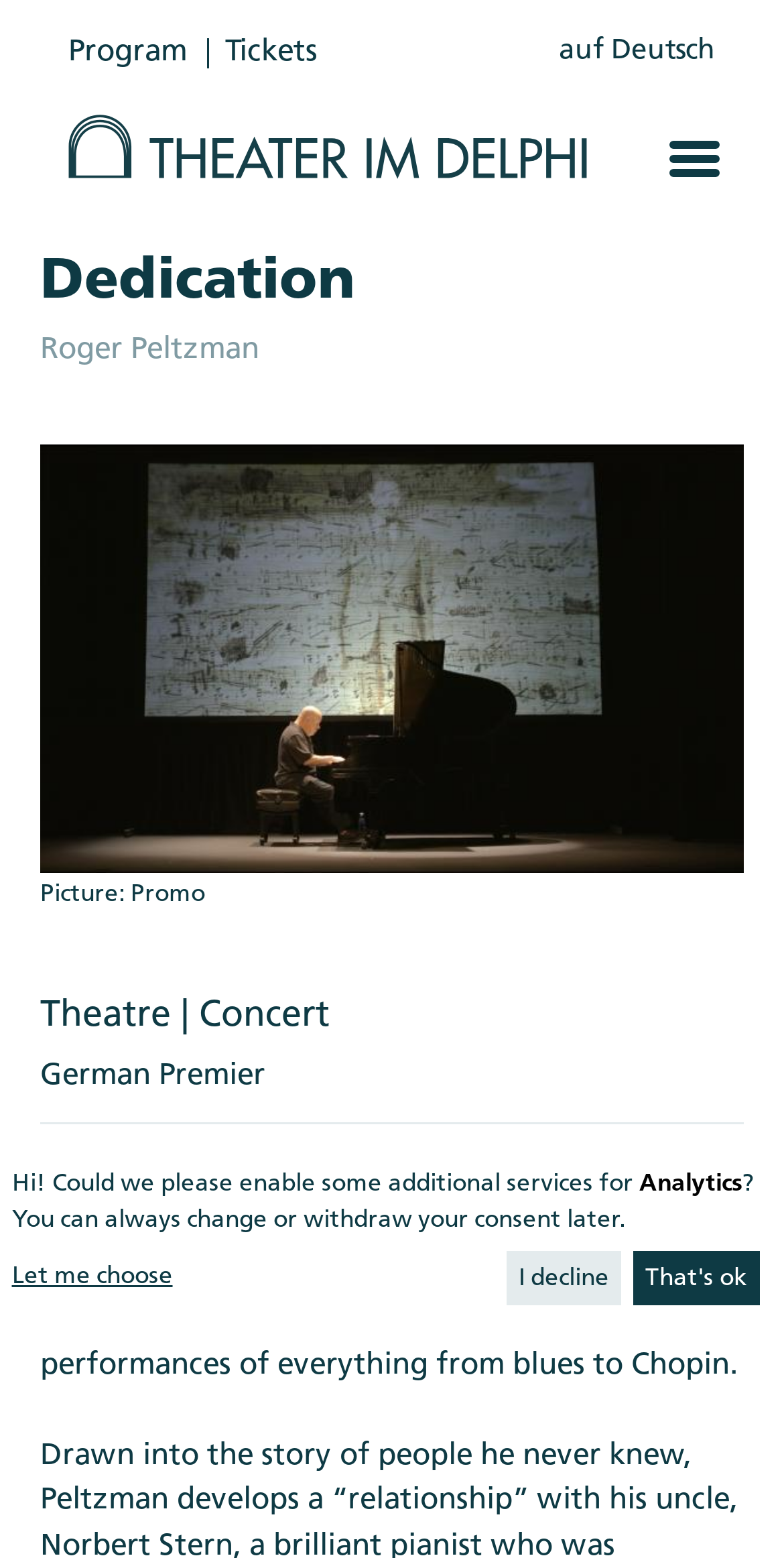Find the bounding box coordinates of the clickable area that will achieve the following instruction: "Go to the Tickets page".

[0.287, 0.025, 0.405, 0.044]